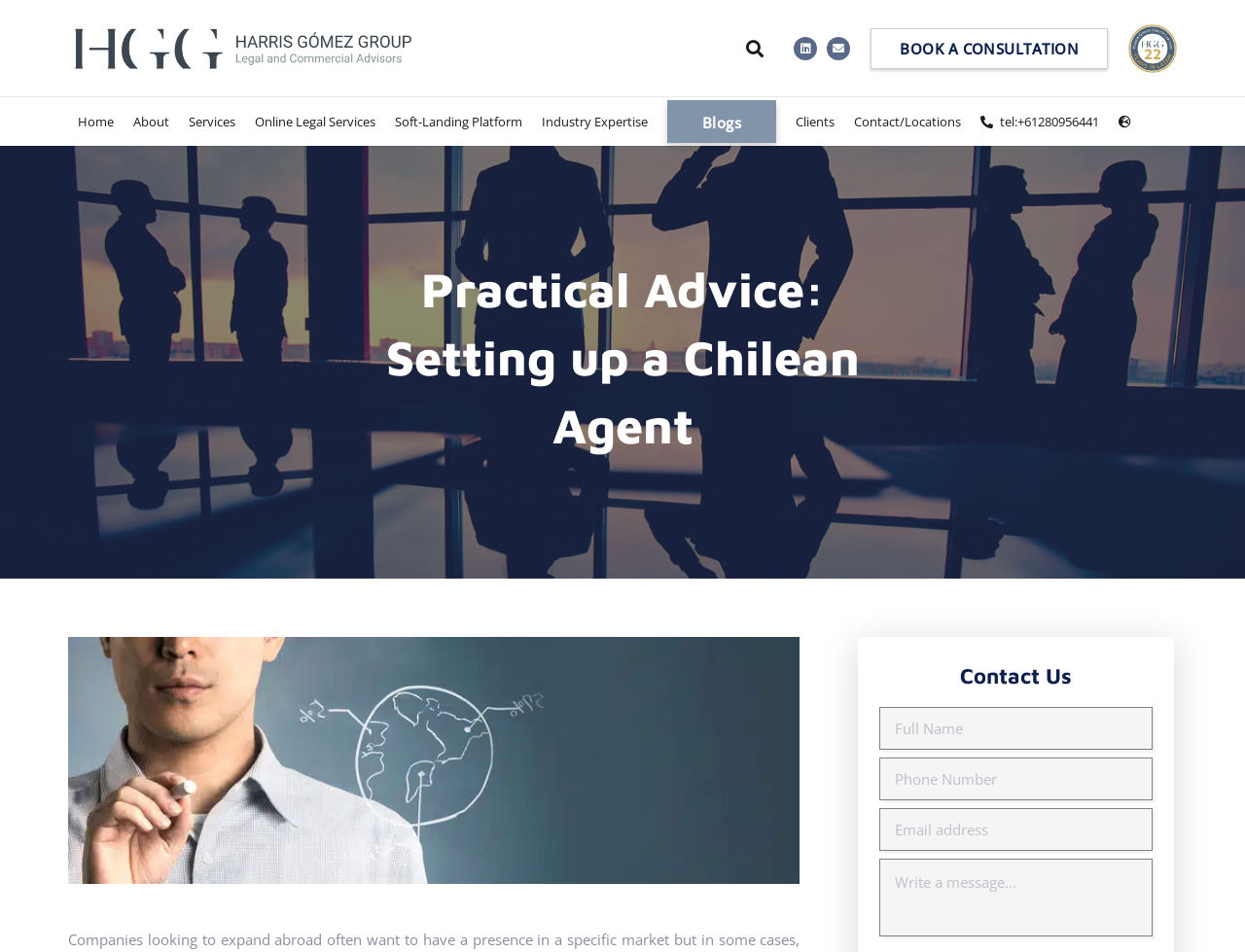Please respond in a single word or phrase: 
What is the company name on the webpage?

Harris Gomez Group Pty Ltd